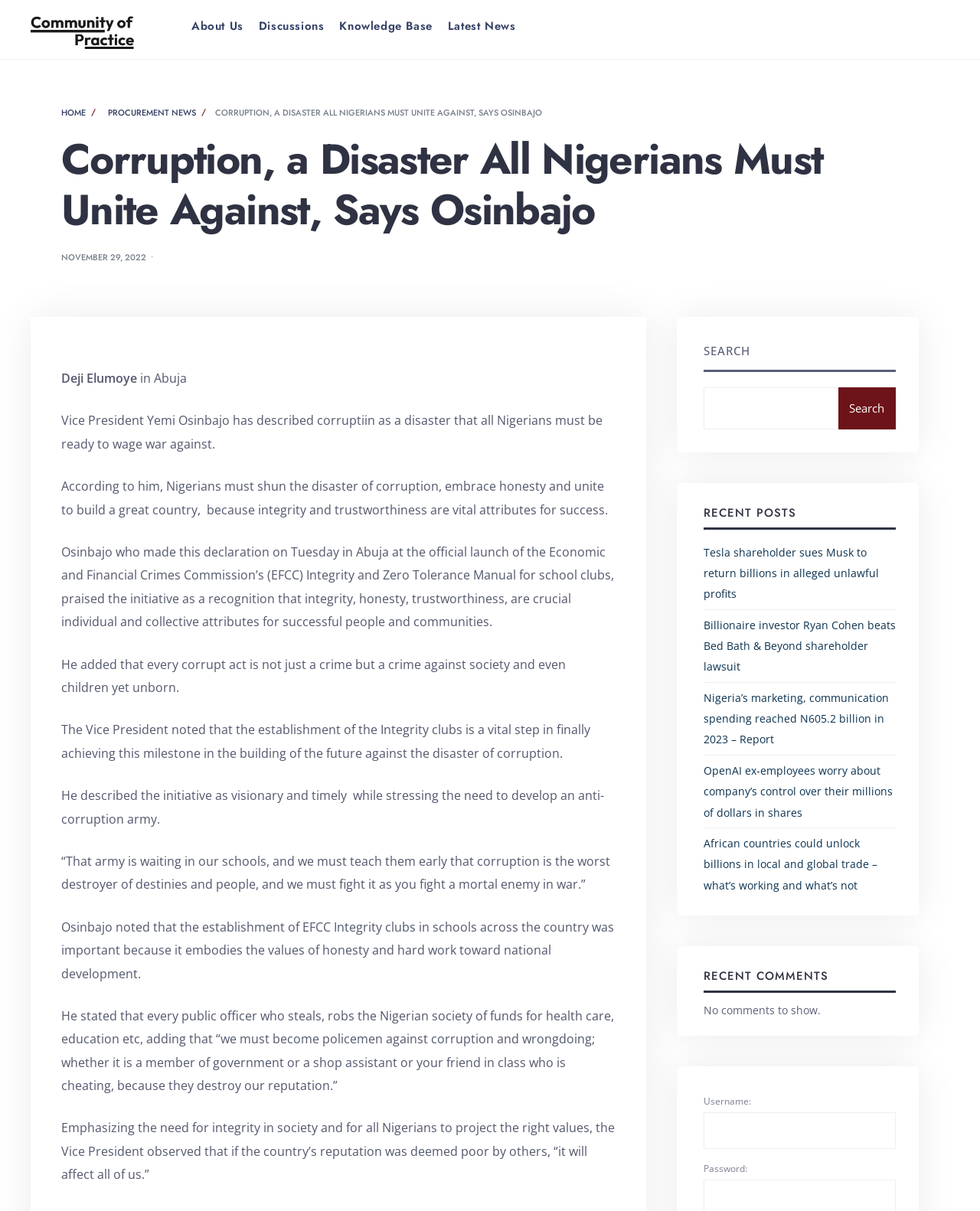Using the description: "alt="Accountability Lab Community of Practice"", determine the UI element's bounding box coordinates. Ensure the coordinates are in the format of four float numbers between 0 and 1, i.e., [left, top, right, bottom].

[0.031, 0.013, 0.141, 0.041]